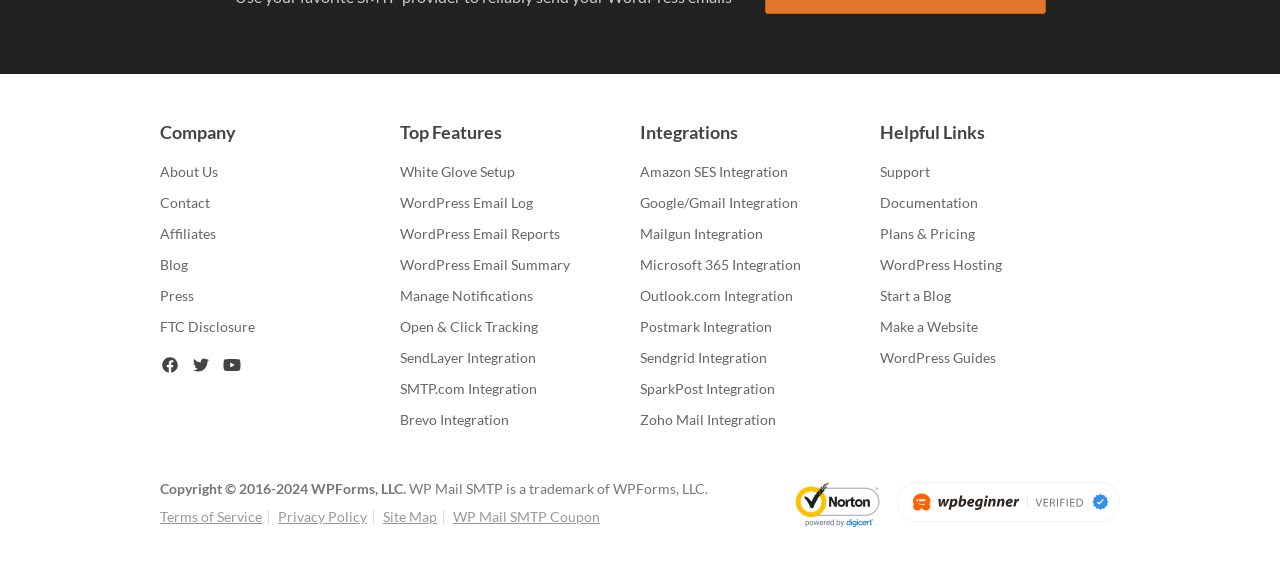Find the bounding box coordinates of the element I should click to carry out the following instruction: "View WordPress Email Log".

[0.312, 0.342, 0.416, 0.372]